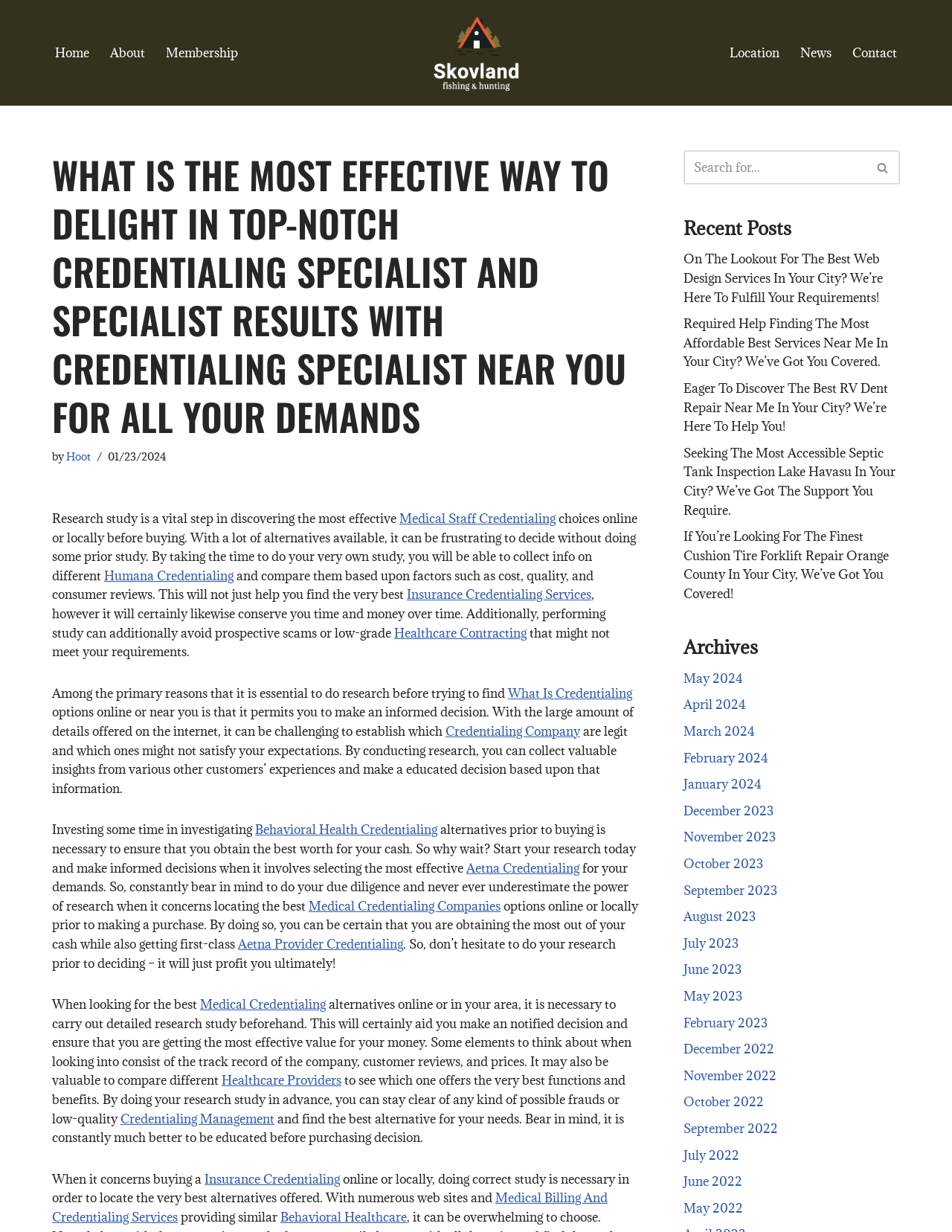Determine the bounding box coordinates for the area that should be clicked to carry out the following instruction: "Click on the 'Home' link".

[0.058, 0.035, 0.094, 0.051]